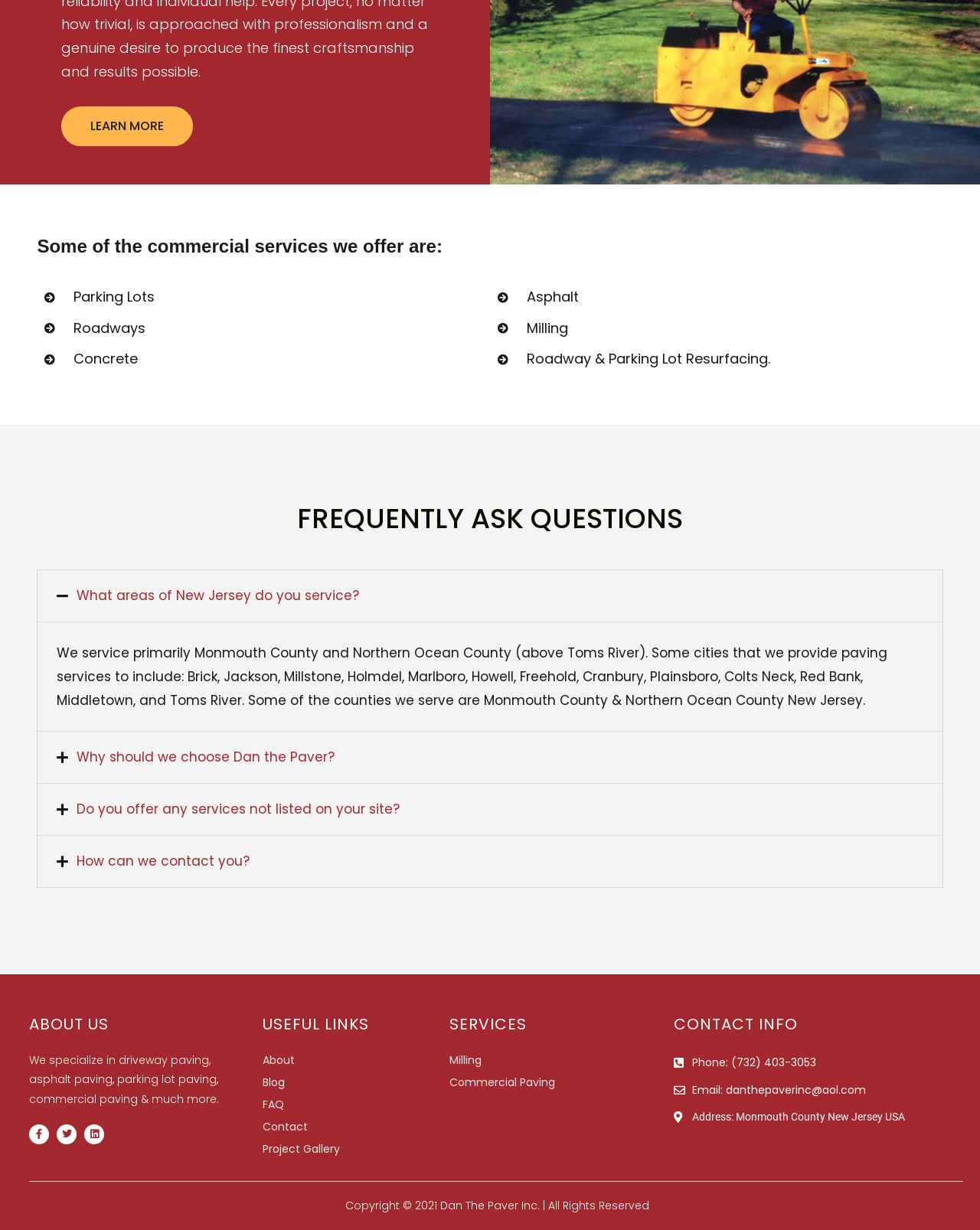Using the image as a reference, answer the following question in as much detail as possible:
What is the purpose of the 'FREQUENTLY ASK QUESTIONS' section?

The 'FREQUENTLY ASK QUESTIONS' section is designed to provide answers to common questions that customers may have, such as what areas of New Jersey Dan the Paver services, why choose Dan the Paver, and how to contact them.